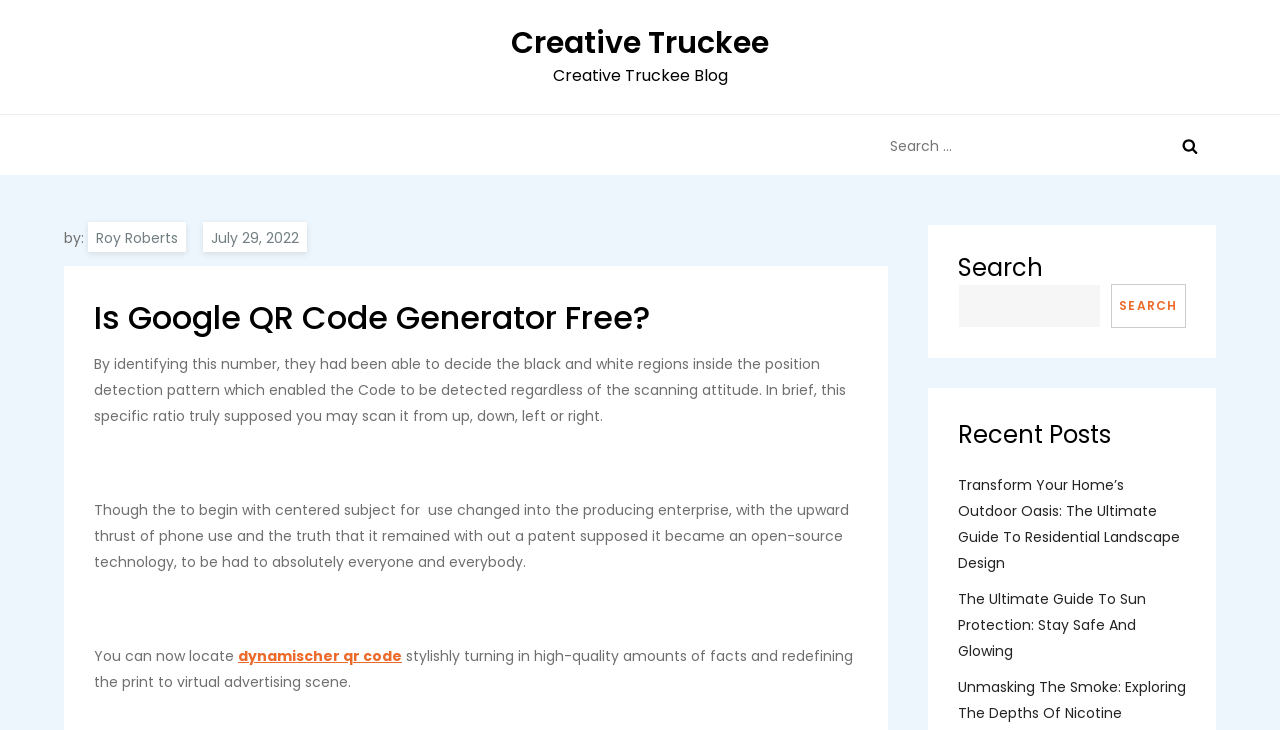Identify the bounding box coordinates of the region that should be clicked to execute the following instruction: "Click on the 'Creative Truckee' link".

[0.399, 0.03, 0.601, 0.088]